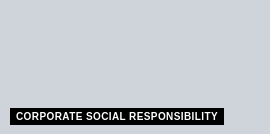Convey all the details present in the image.

The image prominently features the phrase "CORPORATE SOCIAL RESPONSIBILITY" displayed in bold, white text against a black background. This terminology is fundamental in discussions related to the ethical obligations of businesses towards society, emphasizing the importance of organizations being accountable for their impact on social, economic, and environmental factors. The placement and design of the text suggest a focus on promoting awareness and engagement in CSR initiatives, which can encompass a wide array of activities aimed at improving community welfare and fostering sustainable practices. This visual element likely serves to draw attention to content or discussions regarding CSR on the platform, highlighting its significance in contemporary business practices.